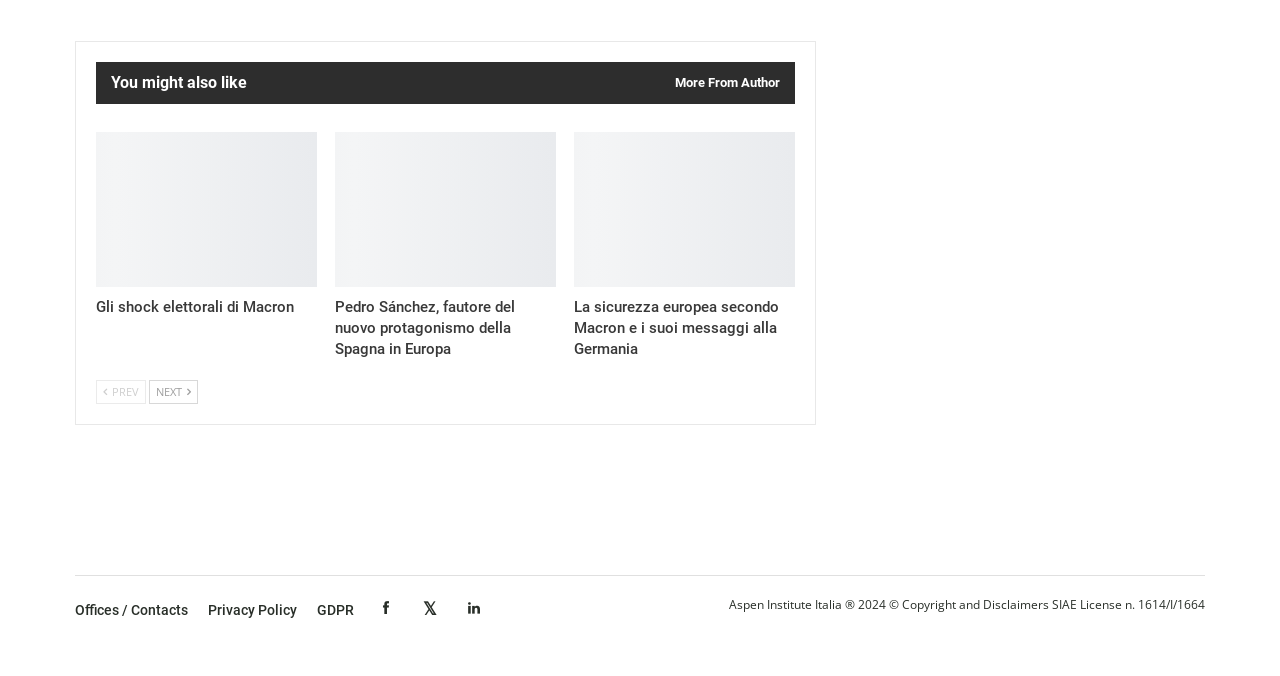Please identify the bounding box coordinates of the element's region that I should click in order to complete the following instruction: "read article about Pedro Sánchez". The bounding box coordinates consist of four float numbers between 0 and 1, i.e., [left, top, right, bottom].

[0.262, 0.195, 0.434, 0.424]